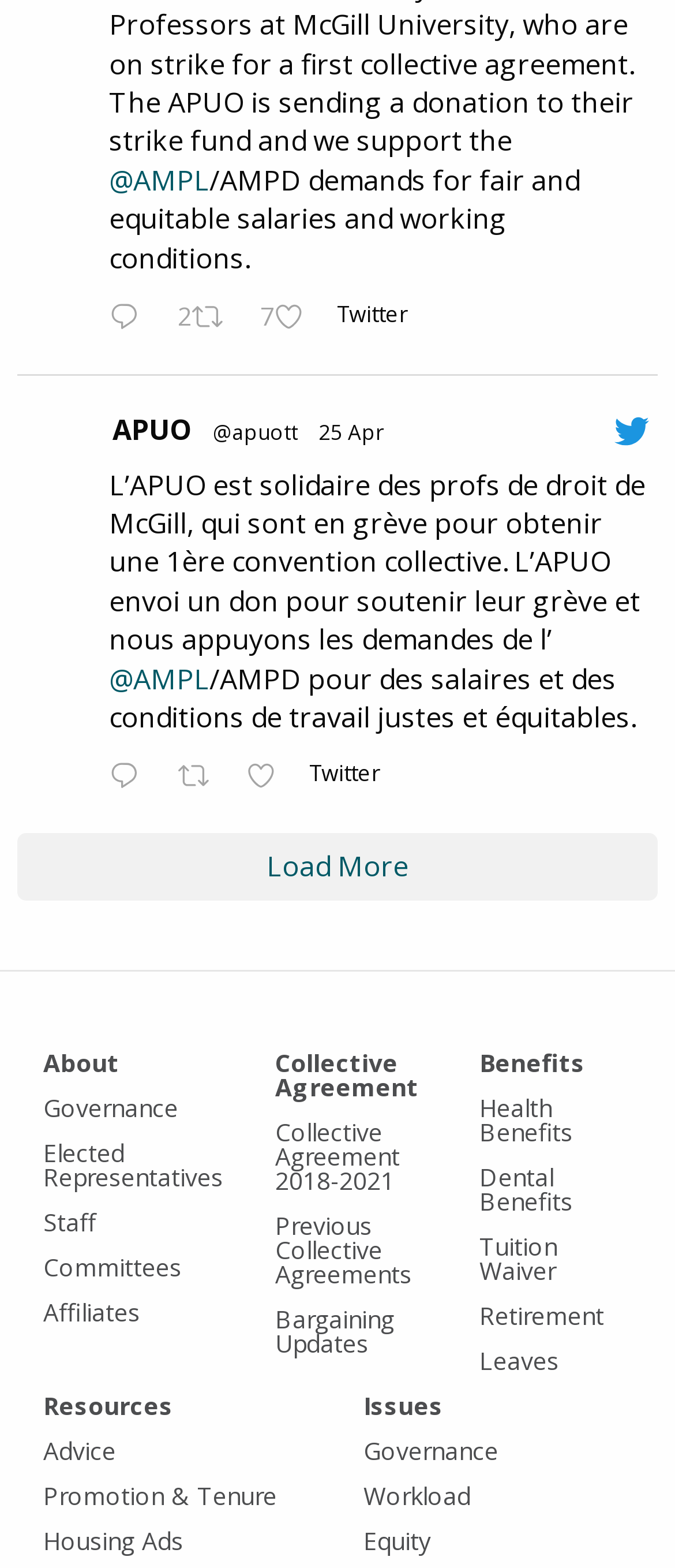Locate the bounding box coordinates of the area to click to fulfill this instruction: "Read the 'Collective Agreement'". The bounding box should be presented as four float numbers between 0 and 1, in the order [left, top, right, bottom].

[0.408, 0.664, 0.633, 0.708]